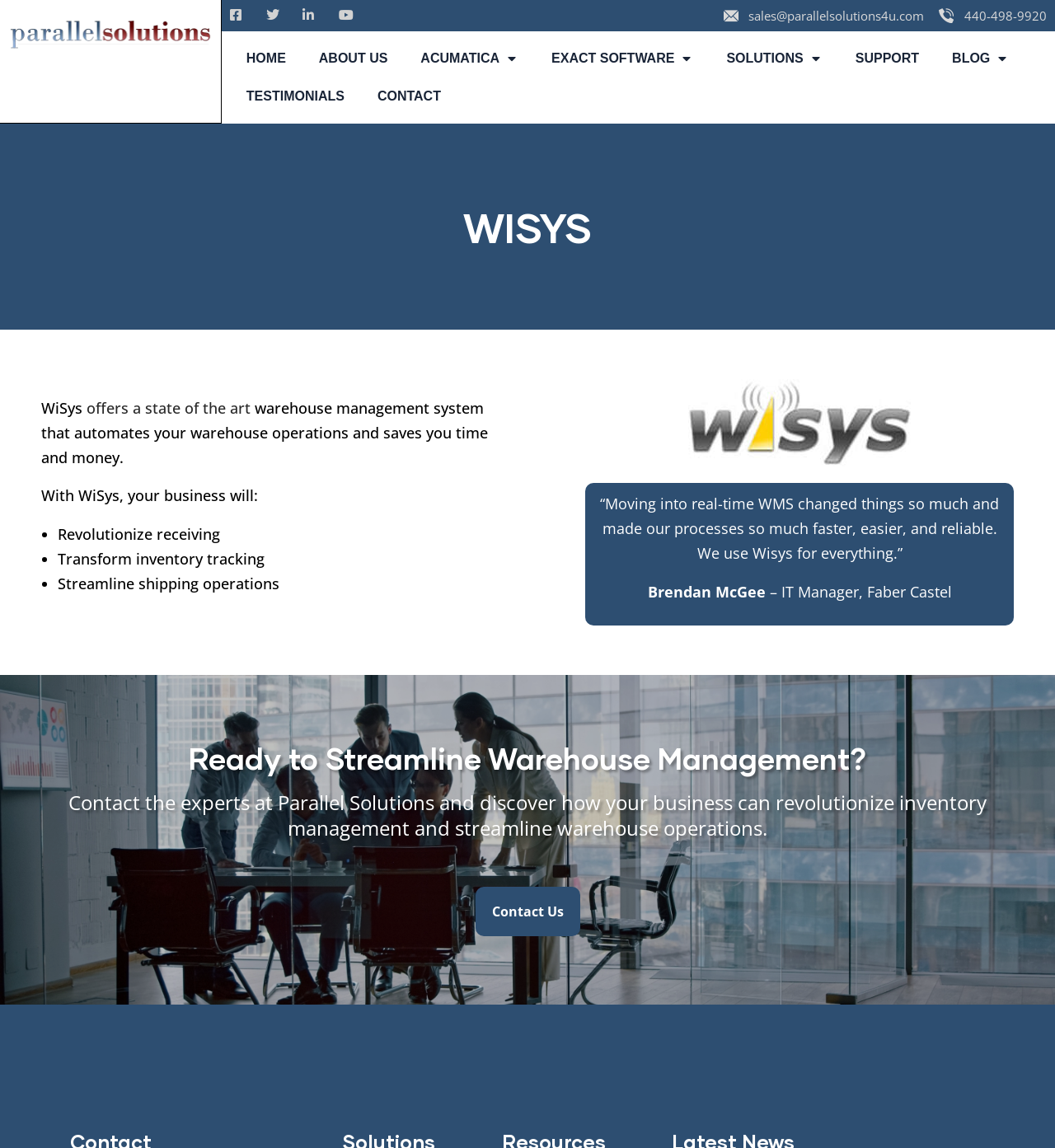Please provide a one-word or phrase answer to the question: 
What is the call-to-action on the webpage?

Contact Us